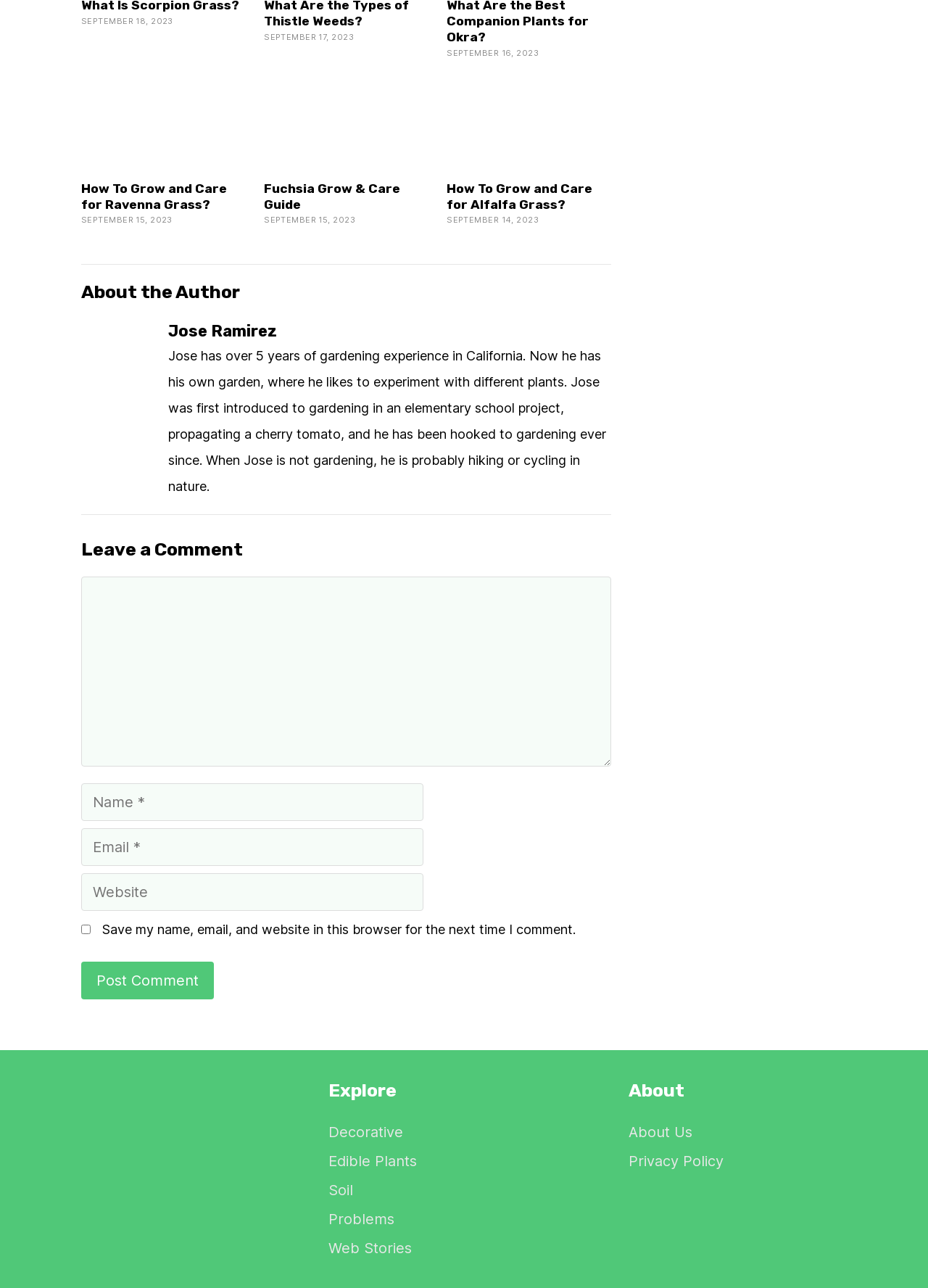Identify the bounding box coordinates of the clickable region necessary to fulfill the following instruction: "Explore the Decorative section". The bounding box coordinates should be four float numbers between 0 and 1, i.e., [left, top, right, bottom].

[0.354, 0.872, 0.435, 0.886]